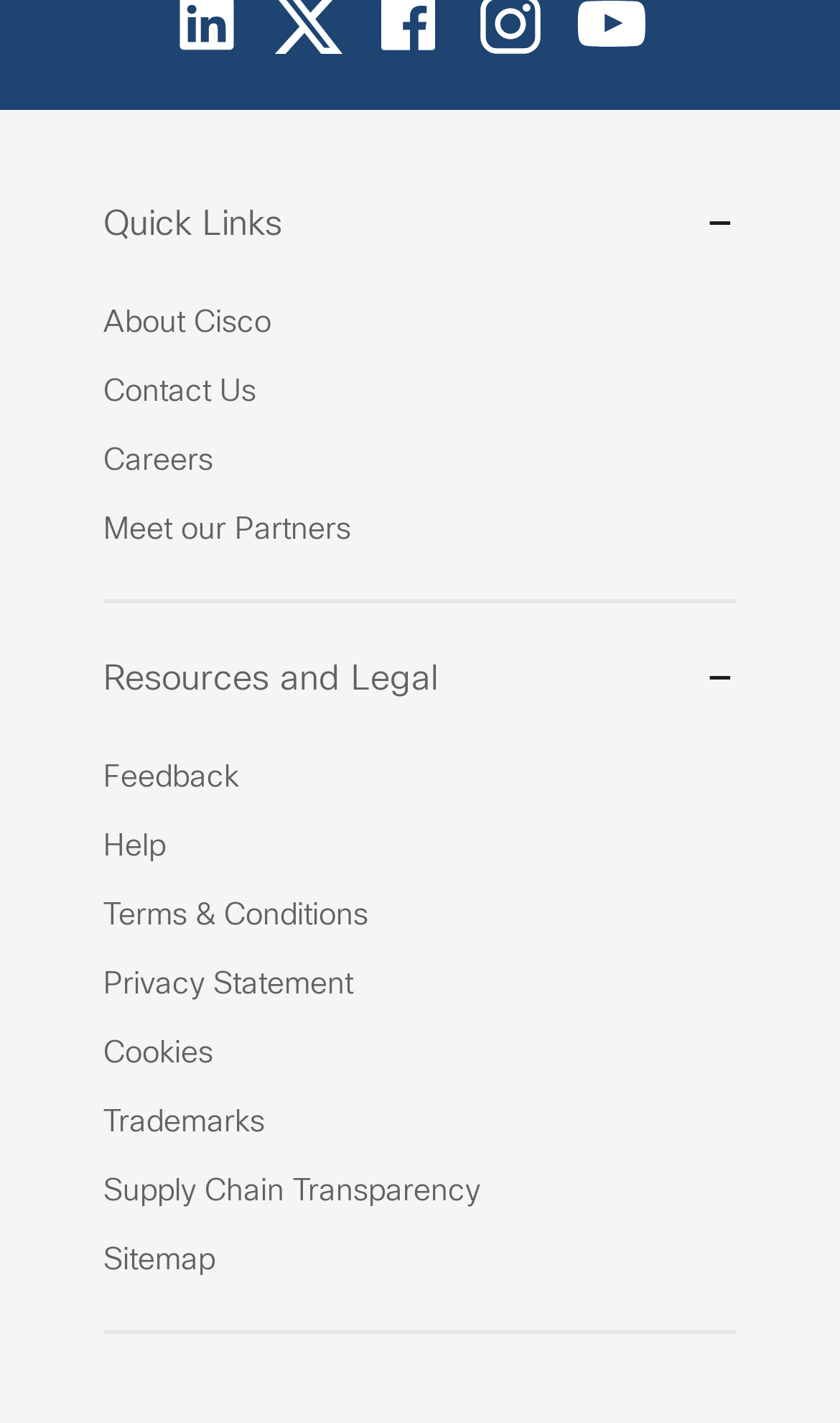How many links are there under 'Quick Links'?
Please provide a comprehensive answer based on the details in the screenshot.

Starting from the 'Quick Links' button, I counted the number of links underneath it, which are 'About Cisco', 'Contact Us', 'Careers', 'Meet our Partners', 'Feedback', 'Help', 'Terms & Conditions', 'Privacy Statement', 'Cookies', 'Trademarks', and 'Supply Chain Transparency'. There are 11 links in total.